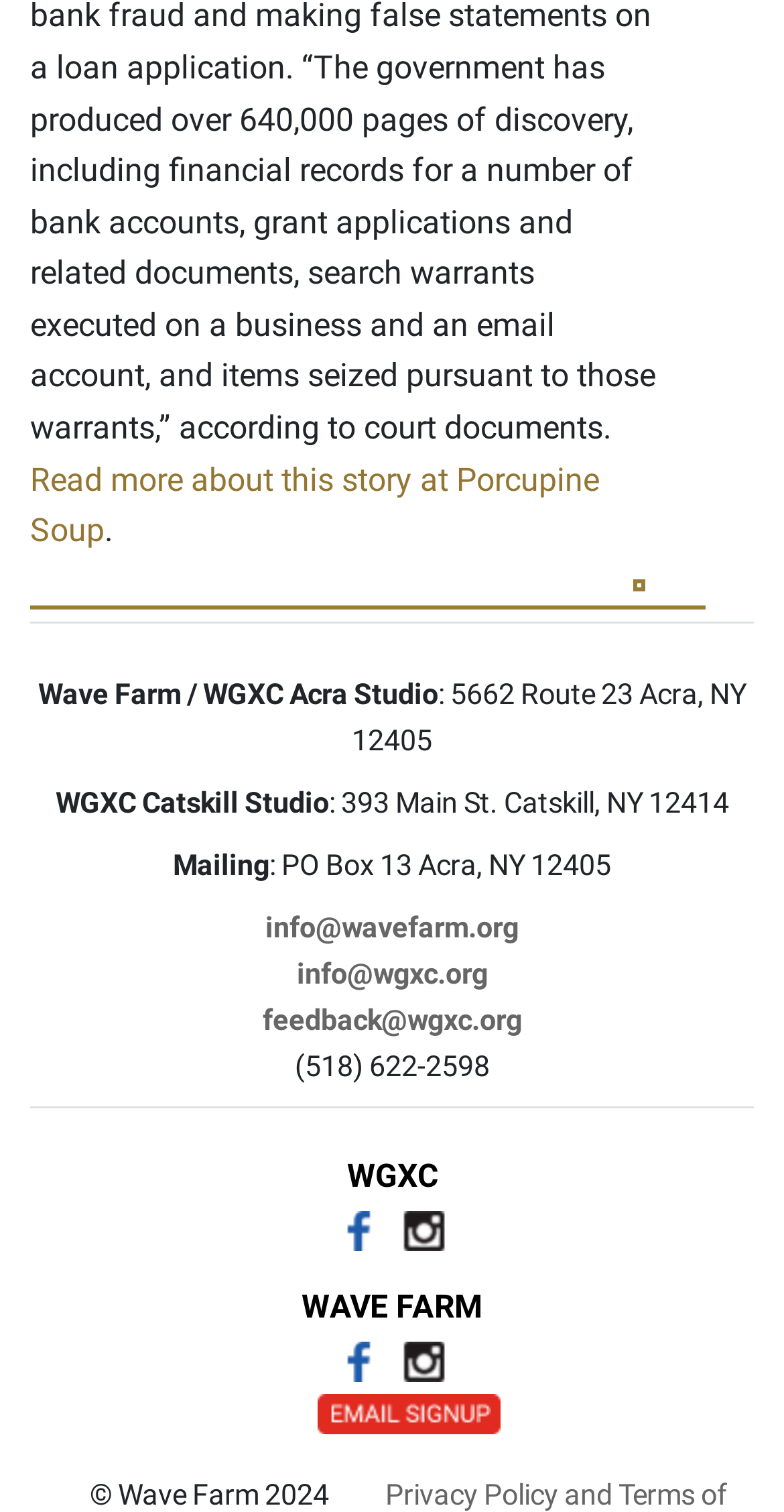Ascertain the bounding box coordinates for the UI element detailed here: "parent_node: WGXC". The coordinates should be provided as [left, top, right, bottom] with each value being a float between 0 and 1.

[0.505, 0.8, 0.577, 0.825]